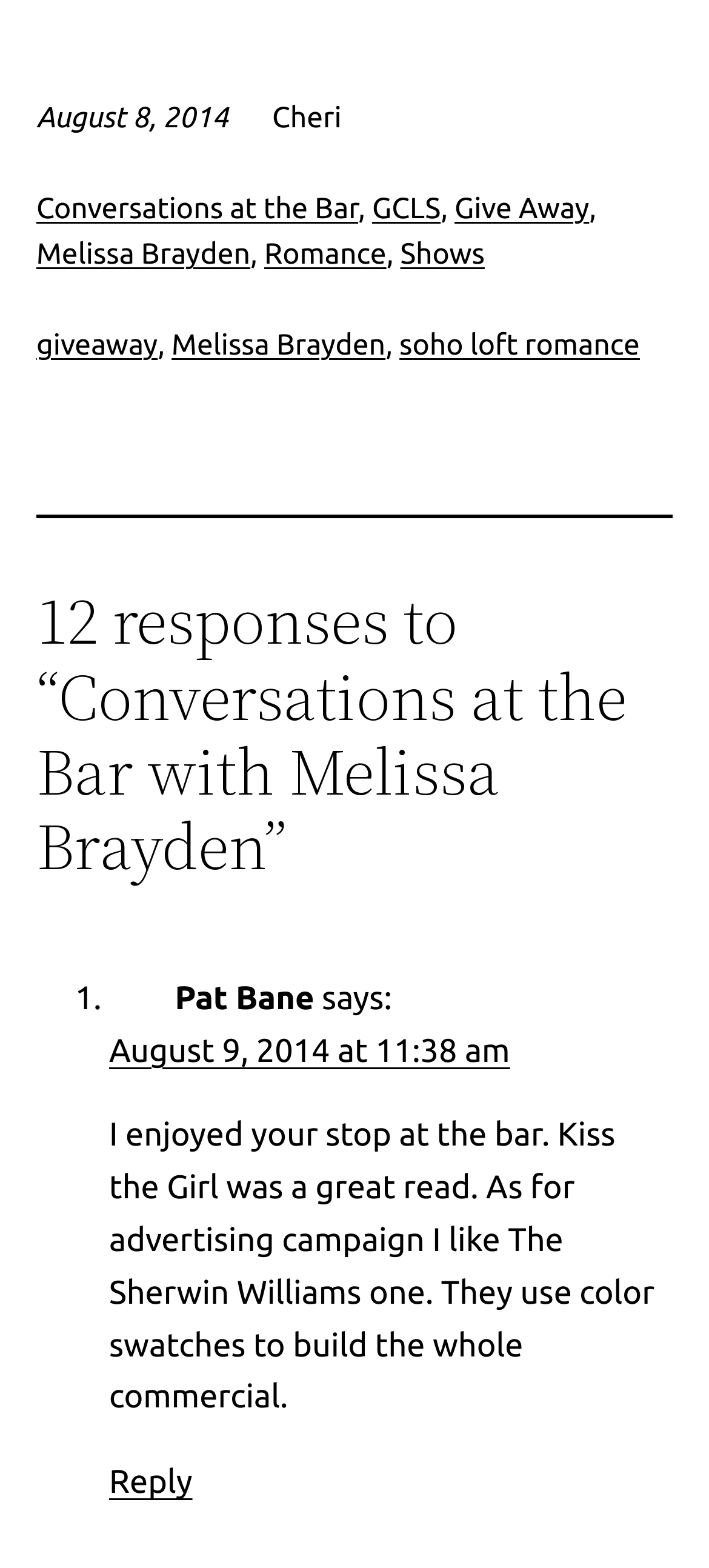Could you please study the image and provide a detailed answer to the question:
What is the name of the person who commented on the blog post?

The name of the person who commented on the blog post is Pat Bane, which can be found in the static text element 'Pat Bane' in the comment section.